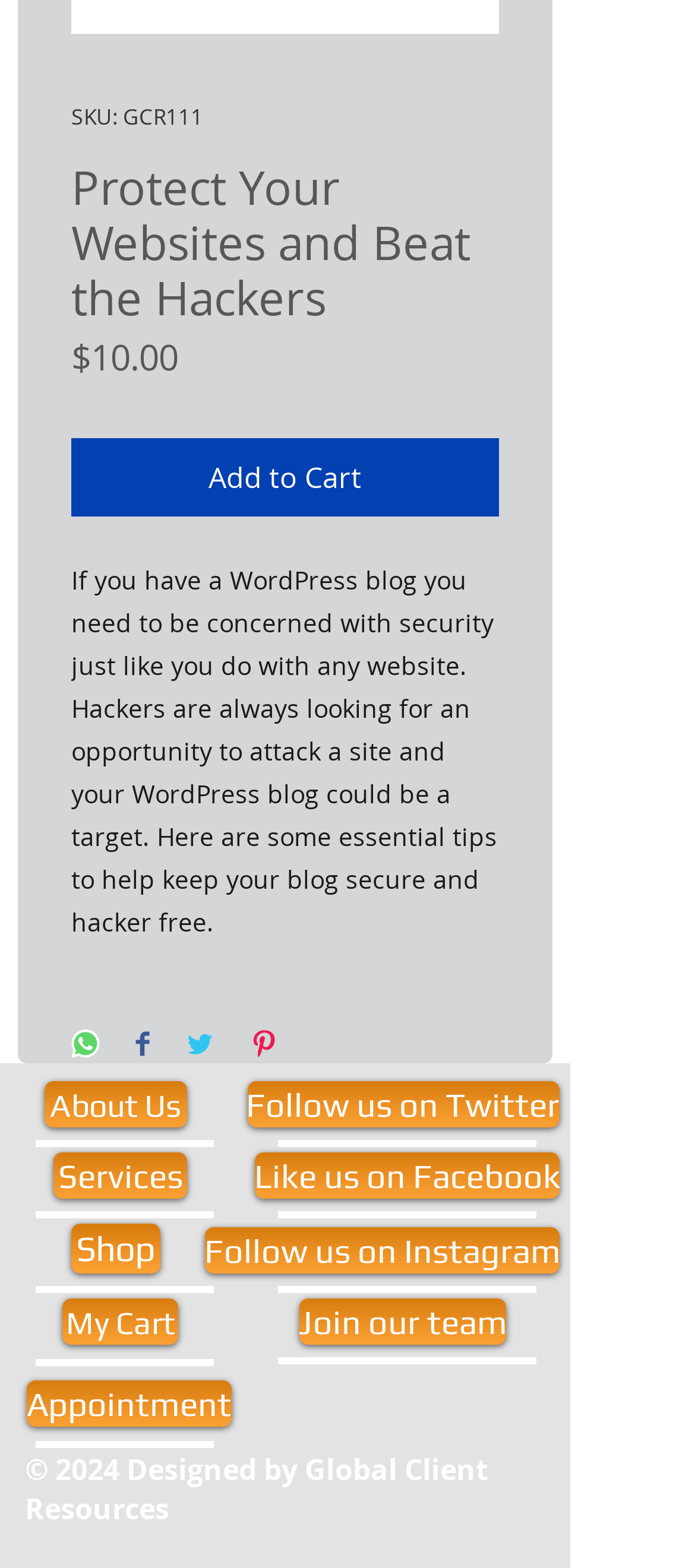Please identify the bounding box coordinates of the area that needs to be clicked to follow this instruction: "Visit About Us page".

[0.064, 0.69, 0.269, 0.719]